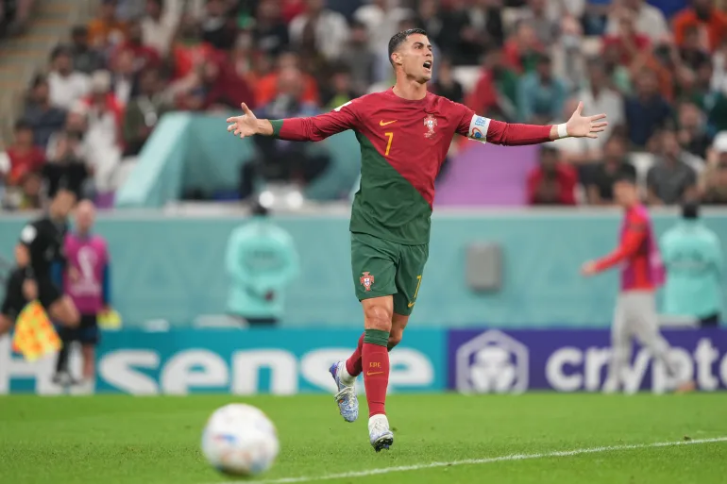Write a descriptive caption for the image, covering all notable aspects.

In this dynamic image, Cristiano Ronaldo, wearing the iconic red and green jersey of the Portugal national team, celebrates passionately on the soccer field. The captain, recognized for his extraordinary football skills and leadership, spreads his arms wide in joy, expressing a moment of triumph or a significant achievement during a match. The backdrop of excited fans, visible in the stands, adds to the electrifying atmosphere, capturing the essence of a thrilling sporting event. Ronaldo's energetic pose and powerful presence reflect both his rich history in football and his ongoing impact on the sport, making him a global icon.